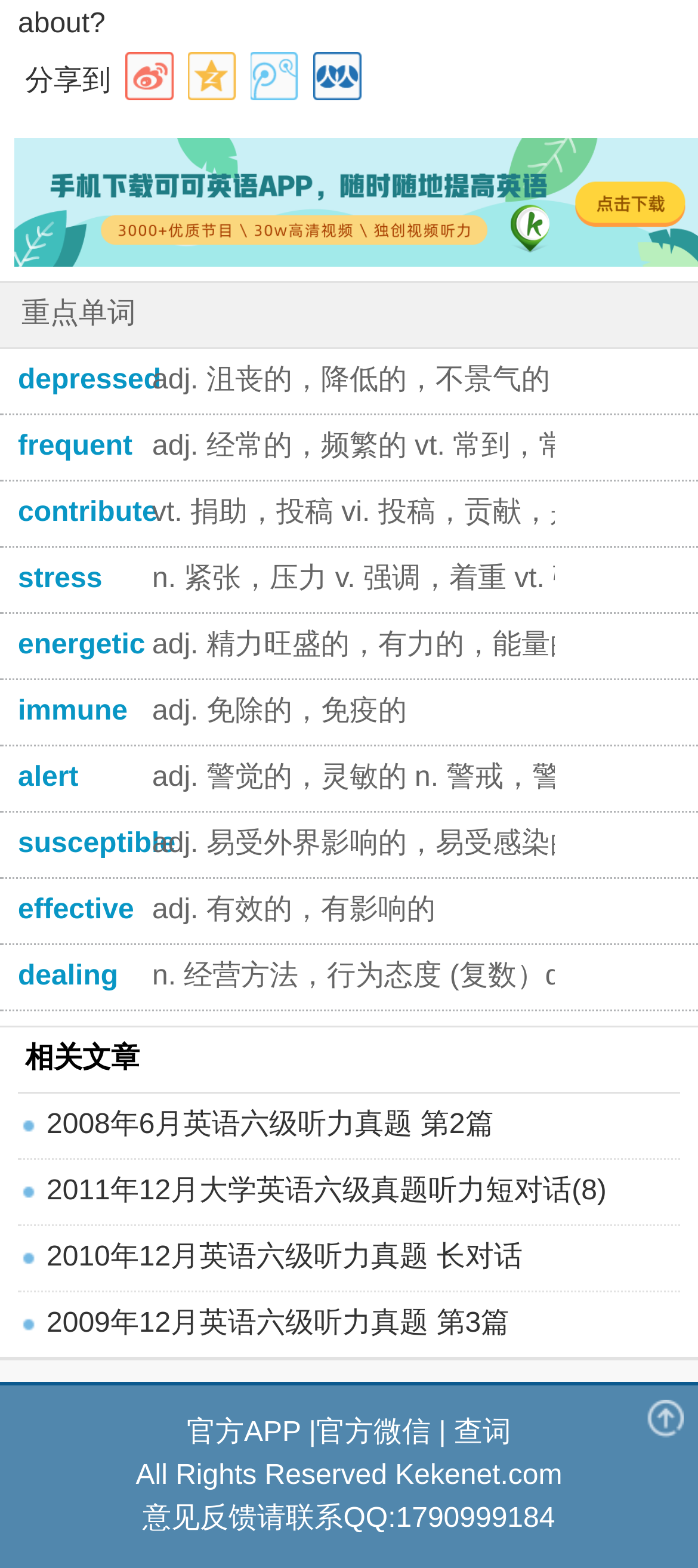Determine the bounding box coordinates of the area to click in order to meet this instruction: "Open official APP".

[0.267, 0.904, 0.431, 0.924]